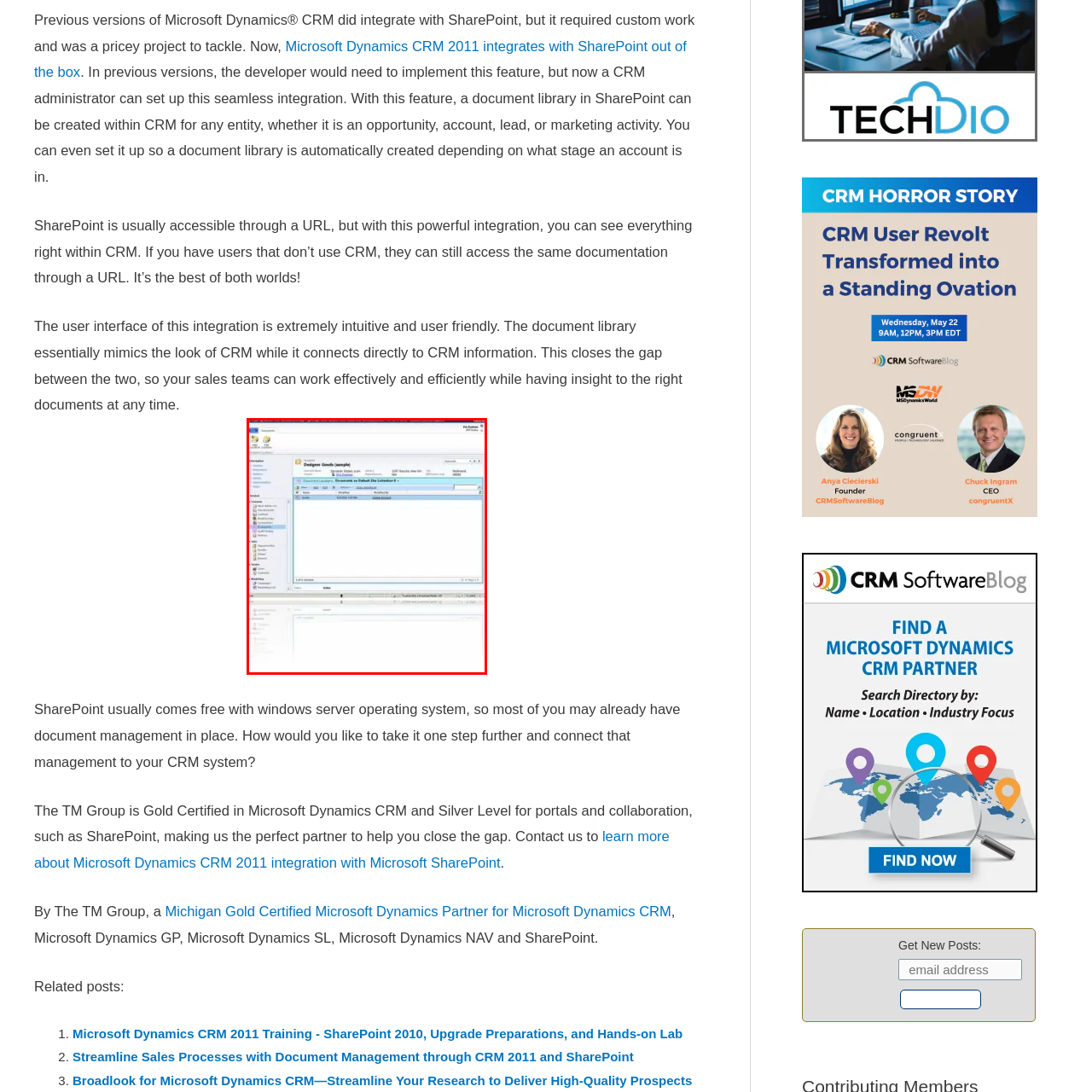Where can users access specific documents or folders?
Assess the image contained within the red bounding box and give a detailed answer based on the visual elements present in the image.

According to the image, users can access specific documents or folders within the CRM framework, as indicated by the highlighted selection, which suggests seamless connectivity between CRM and SharePoint.